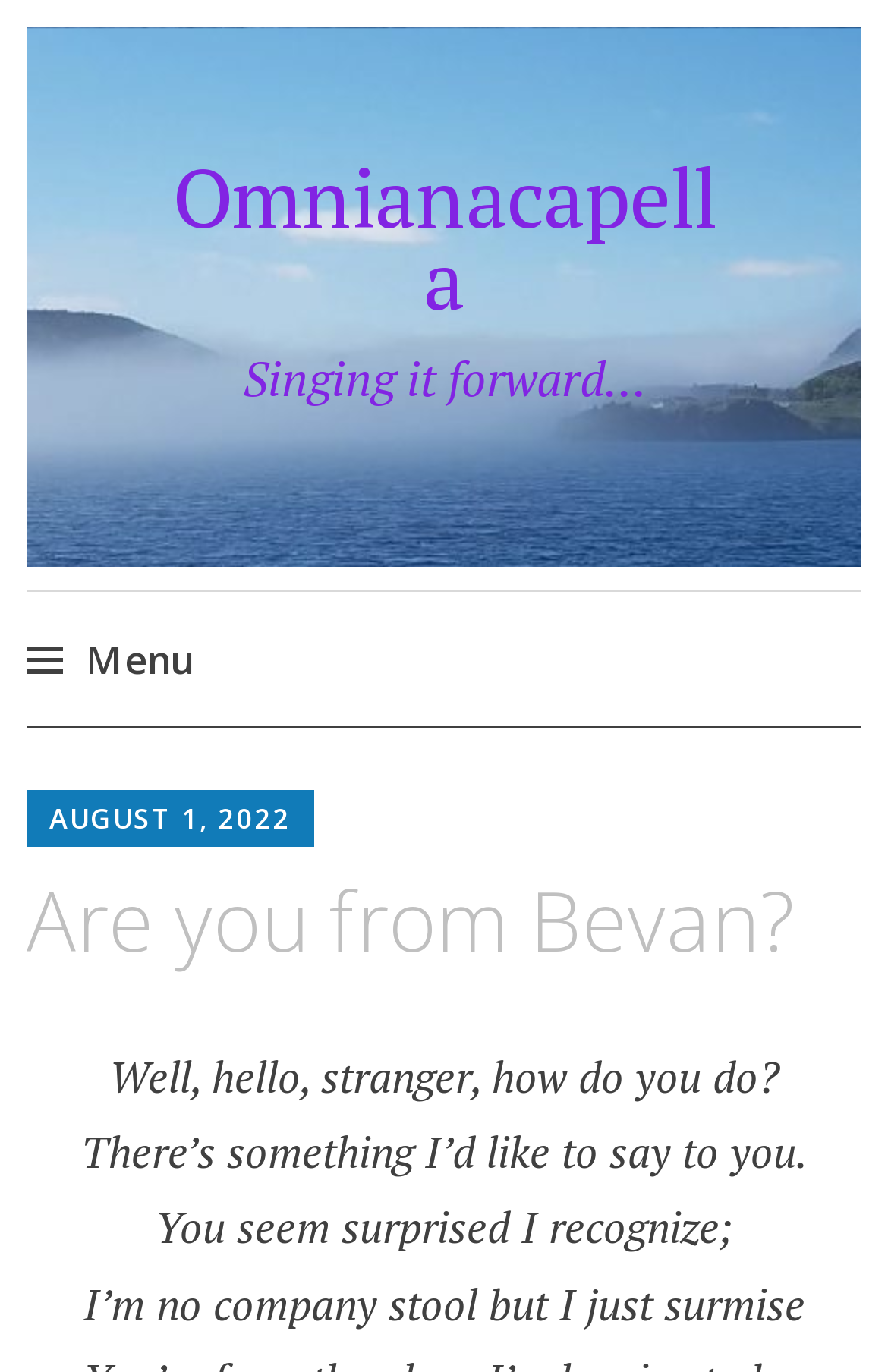Show the bounding box coordinates for the HTML element as described: "August 1, 2022".

[0.056, 0.583, 0.328, 0.611]